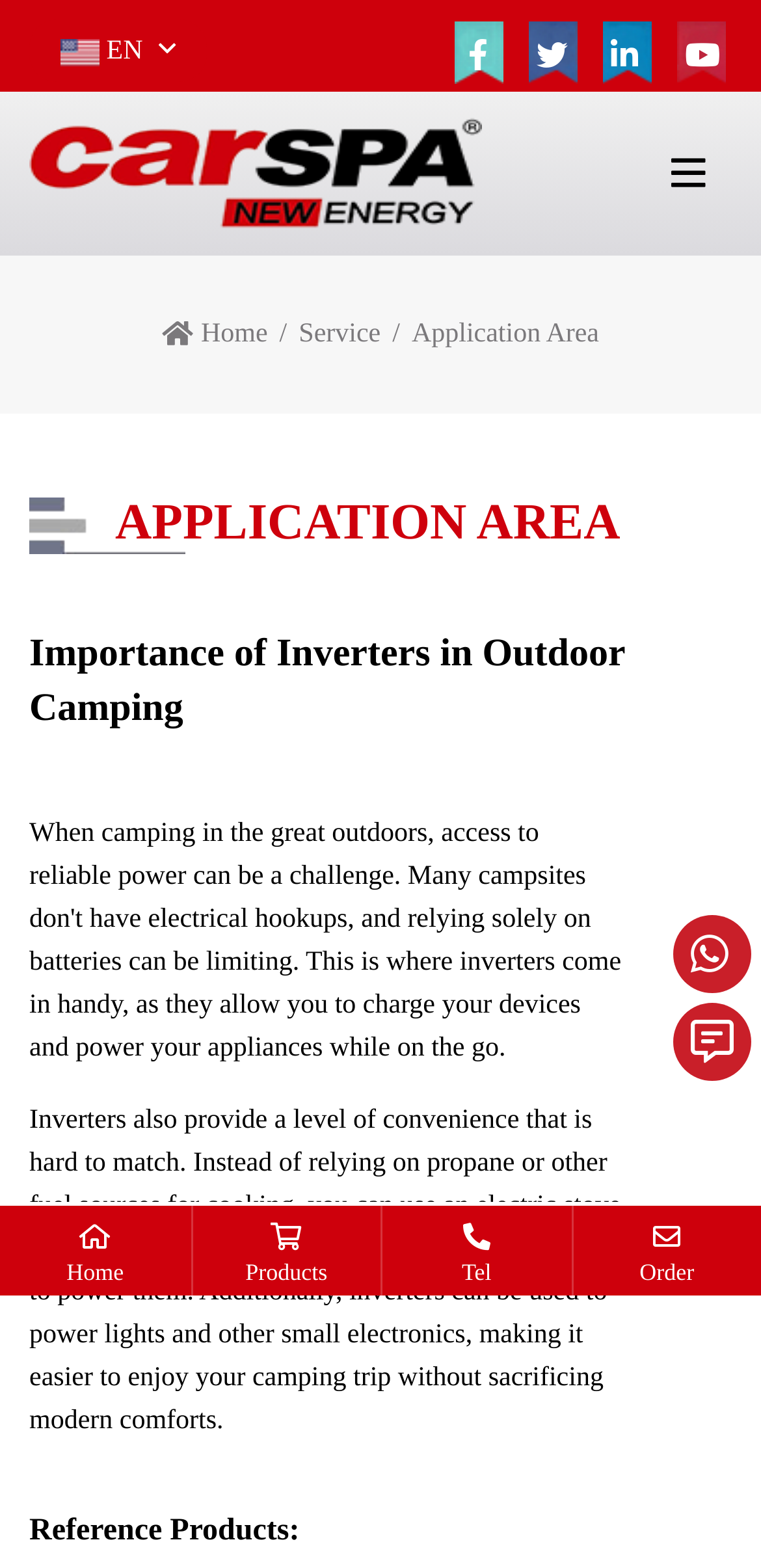Locate the bounding box of the UI element with the following description: "alt="CARSPA Logo"".

[0.038, 0.058, 0.633, 0.163]